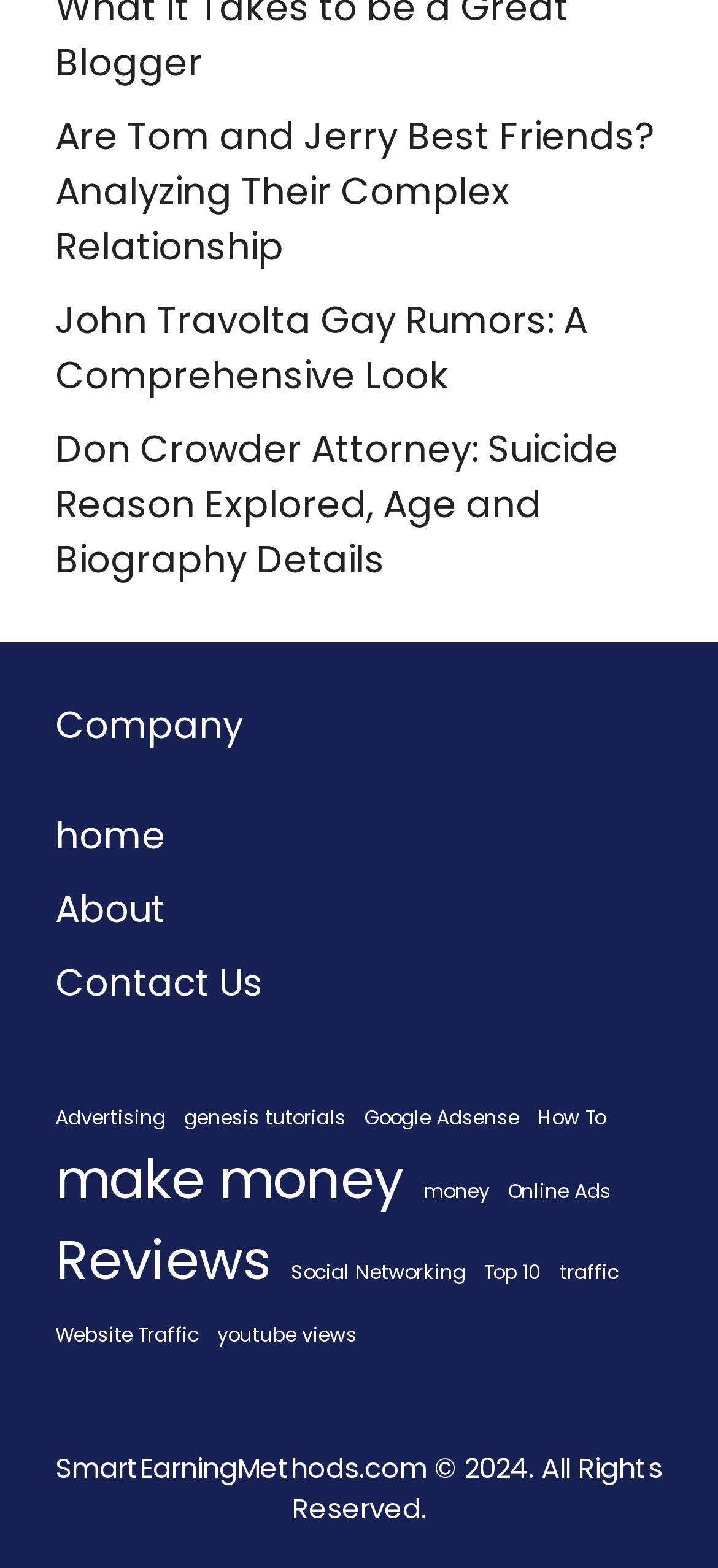How many categories are there in the webpage?
Answer the question with a single word or phrase derived from the image.

12